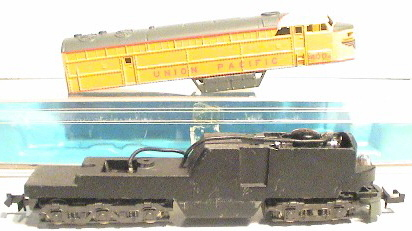Detail every aspect of the image in your caption.

The image features two distinct model locomotives, showcasing a Fairbanks-Morse C-Liner in its original Union Pacific livery. Positioned at the forefront, the locomotive model exhibits a bold, bright yellow body adorned with classic red and black lettering, illustrating the iconic Union Pacific branding. Behind it, a black model represents the chassis, which is indicative of the technical build and mechanical design associated with the C-Liner's vintage engineering.

This visual captures the contrast between the colorful exterior of the Union Pacific model and the utilitarian design of its mechanics, highlighting the characteristics of model trains introduced in the late 1960s. The image reflects the nostalgia of model railroading, with both engines symbolizing the historical significance and craftsmanship of this hobby. The background appears to be a display case, adding to the presentation of these noteworthy models.